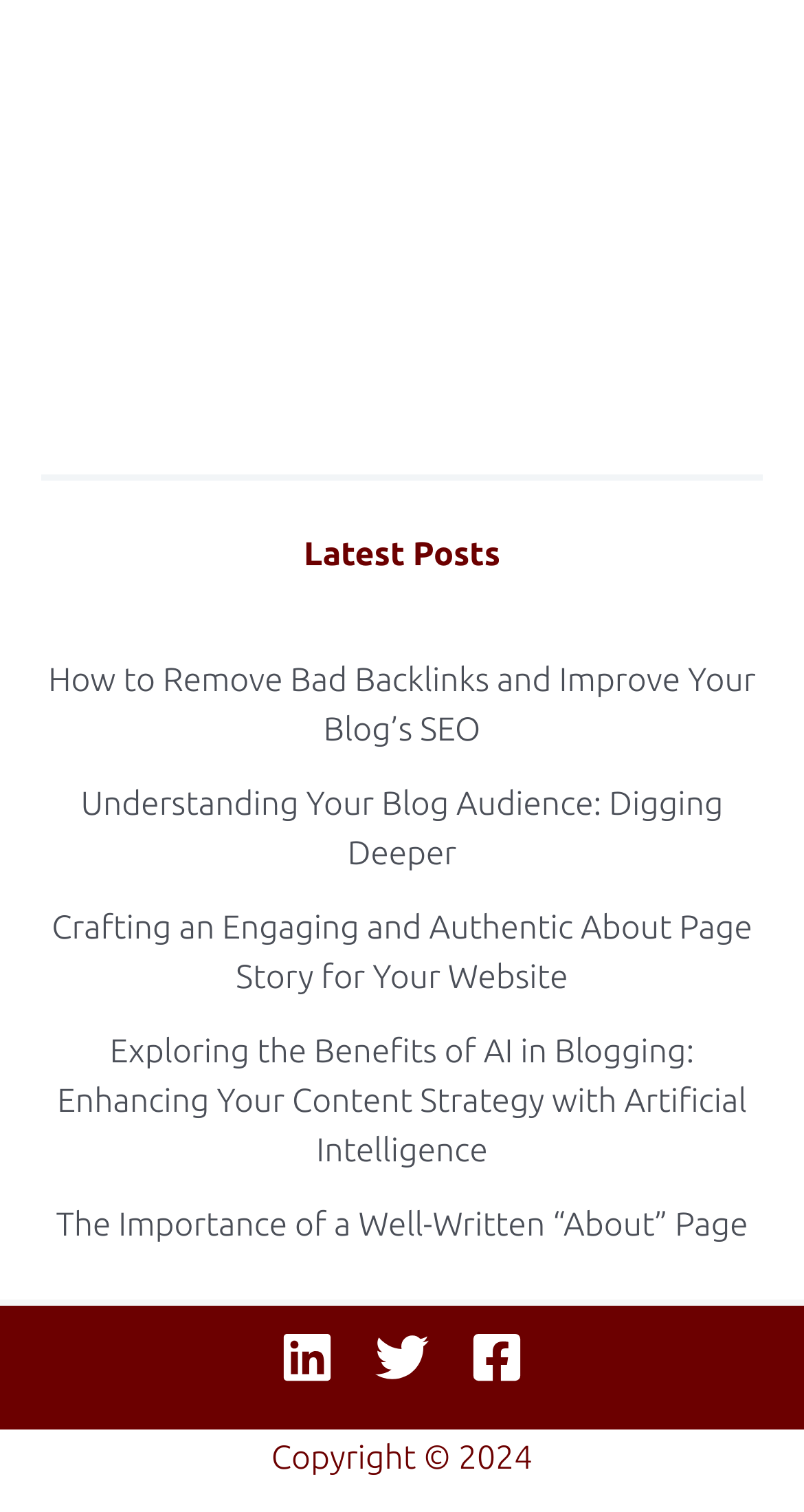Please provide a comprehensive answer to the question based on the screenshot: How many social media links are available?

I counted the number of social media links at the bottom of the webpage, which are Linkedin, Twitter, and Facebook, and found that there are 3 social media links available.